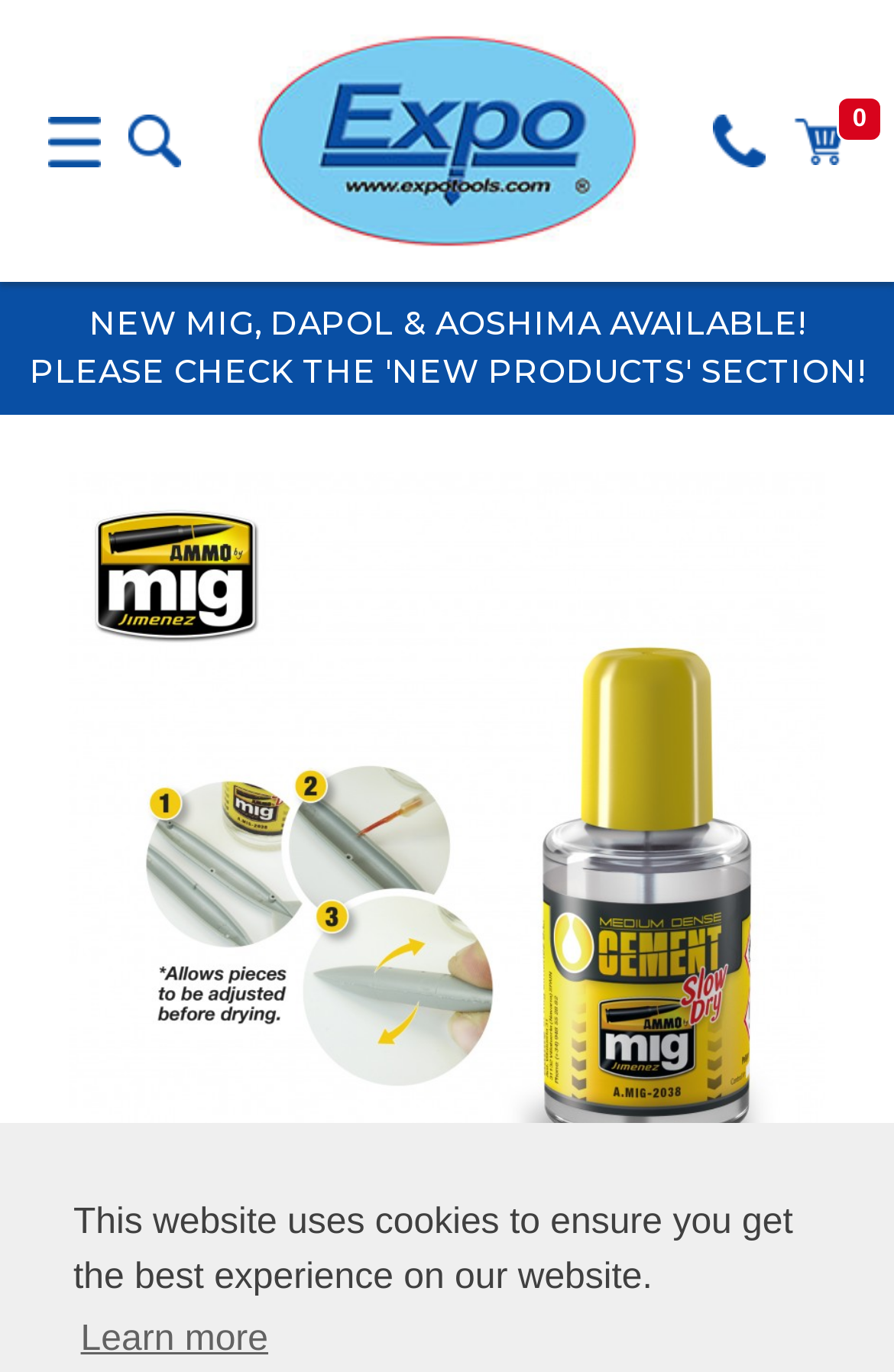What is the purpose of the search function?
From the image, respond using a single word or phrase.

To search the website